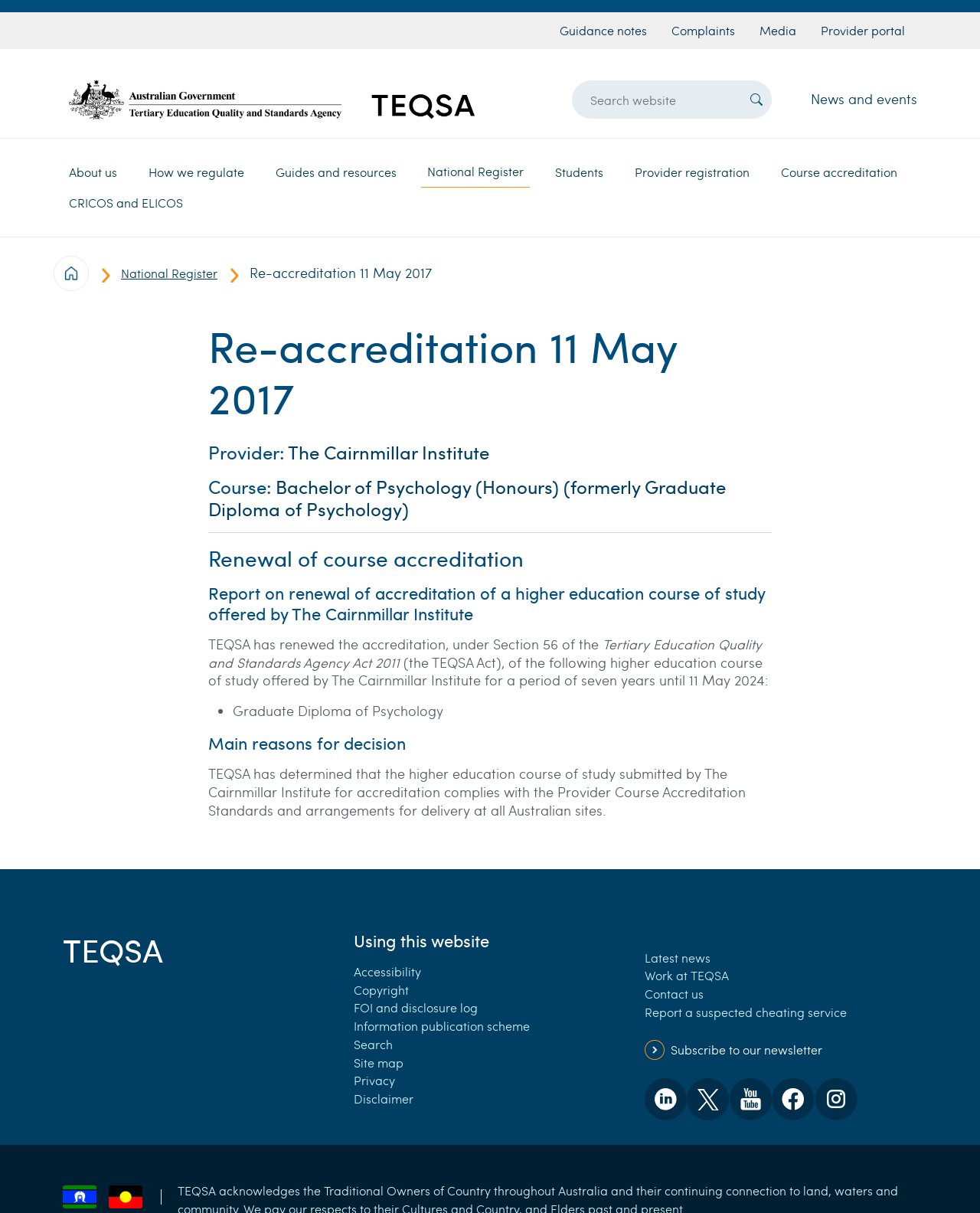Identify the bounding box coordinates for the UI element described as: "March 2021".

None